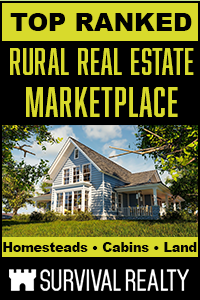Kindly respond to the following question with a single word or a brief phrase: 
What type of properties are being promoted?

Rural properties